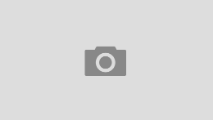Explain the details of the image comprehensively.

The image appears to be a placeholder graphic, often used to represent an article or piece of content that includes images but hasn’t been populated with a specific visual. This placeholder indicates there is related content titled "Trump’s tax cut – short term gain, long term pain for the US economy." The context suggests a discussion about the economic impacts of tax policy changes under the Trump administration. The article likely explores both immediate benefits and potential long-term consequences on the U.S. economy.